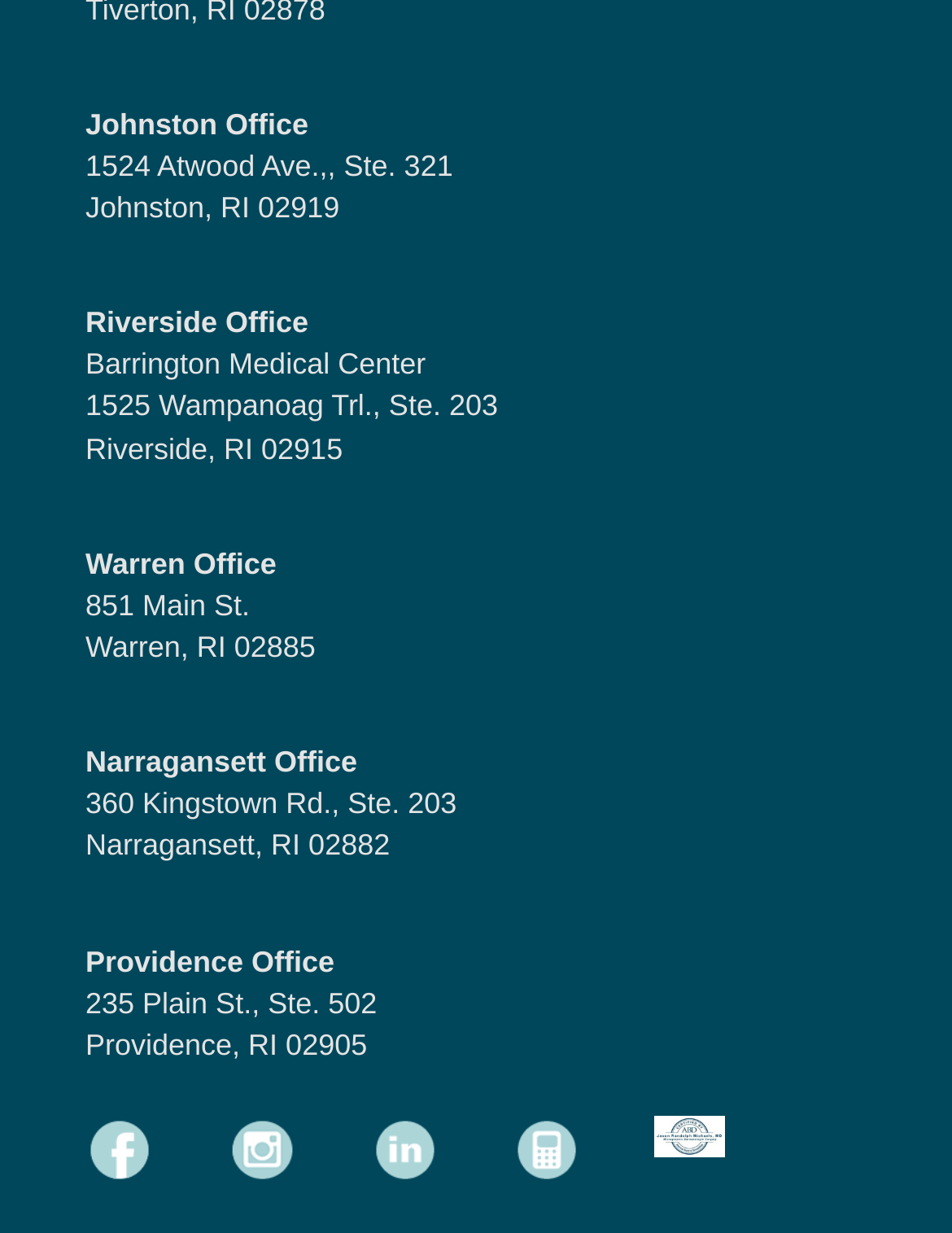What social media platforms are linked?
Based on the image content, provide your answer in one word or a short phrase.

Facebook, Instagram, LinkedIn